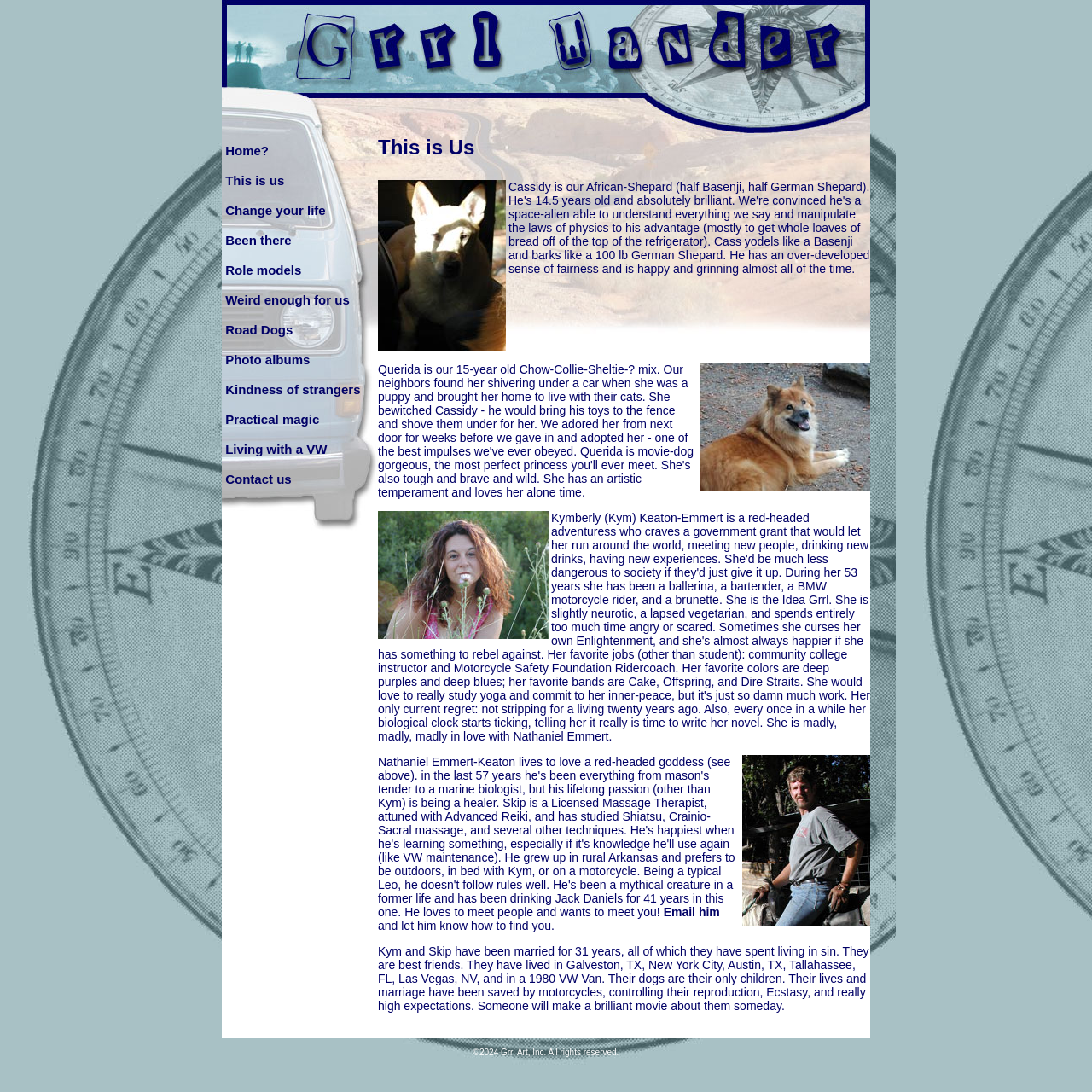Please find the bounding box for the UI element described by: "Home?".

[0.206, 0.131, 0.246, 0.145]